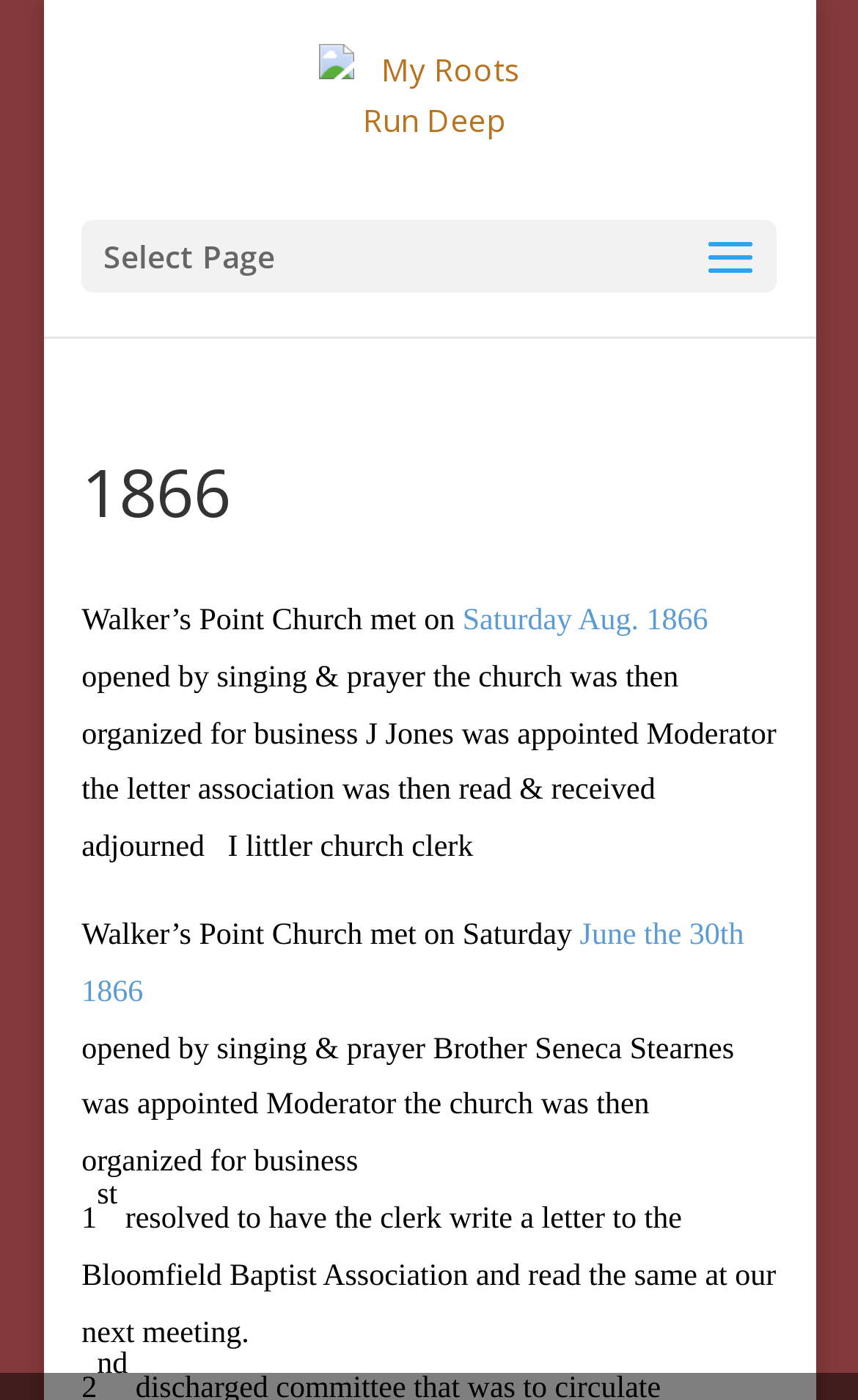Using the information shown in the image, answer the question with as much detail as possible: What is the date of the first meeting?

I found the date 'Saturday Aug. 1866' in the StaticText element [299], which is a part of the text describing the first meeting of the church.